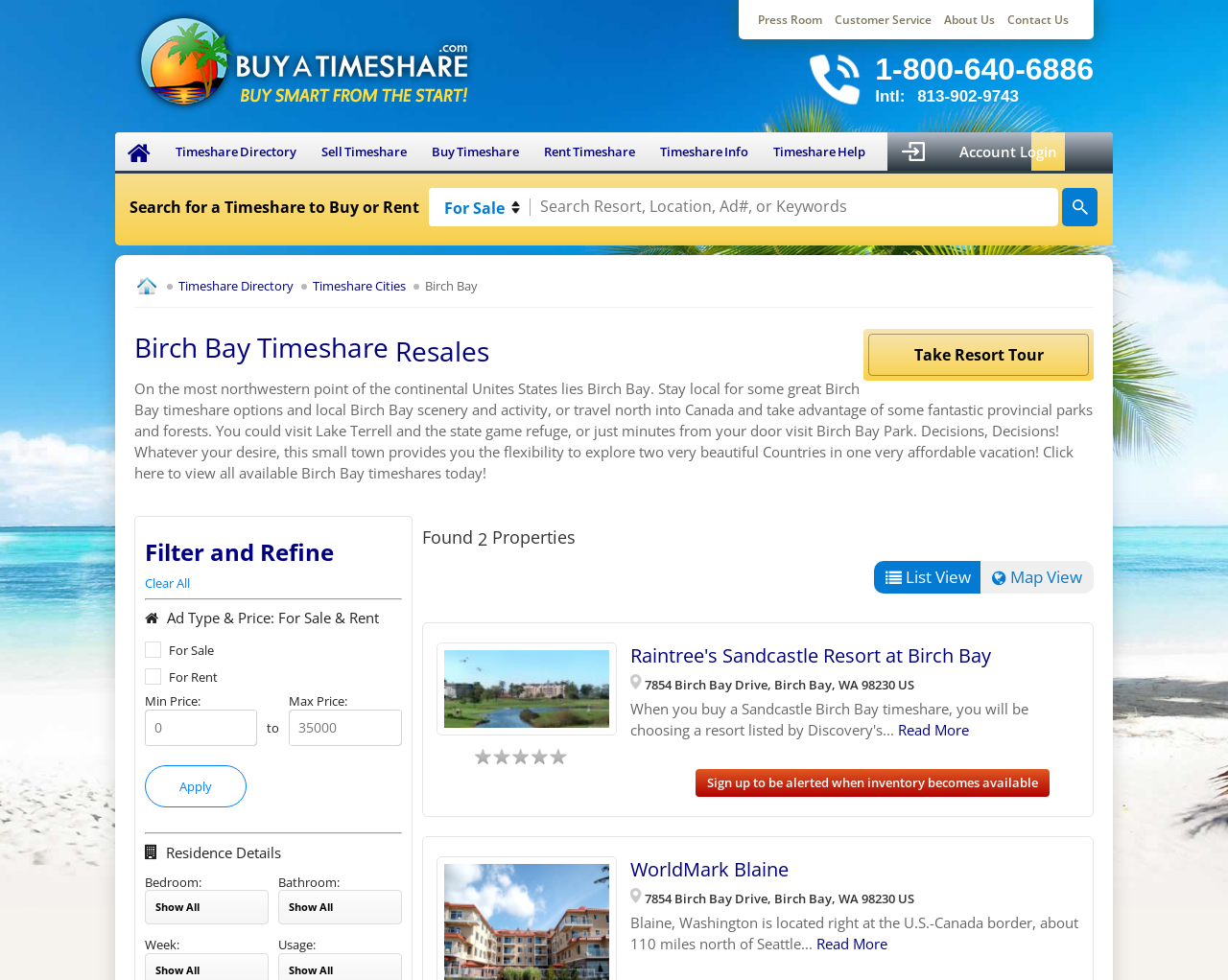Locate and generate the text content of the webpage's heading.

Birch Bay Timeshare Resales